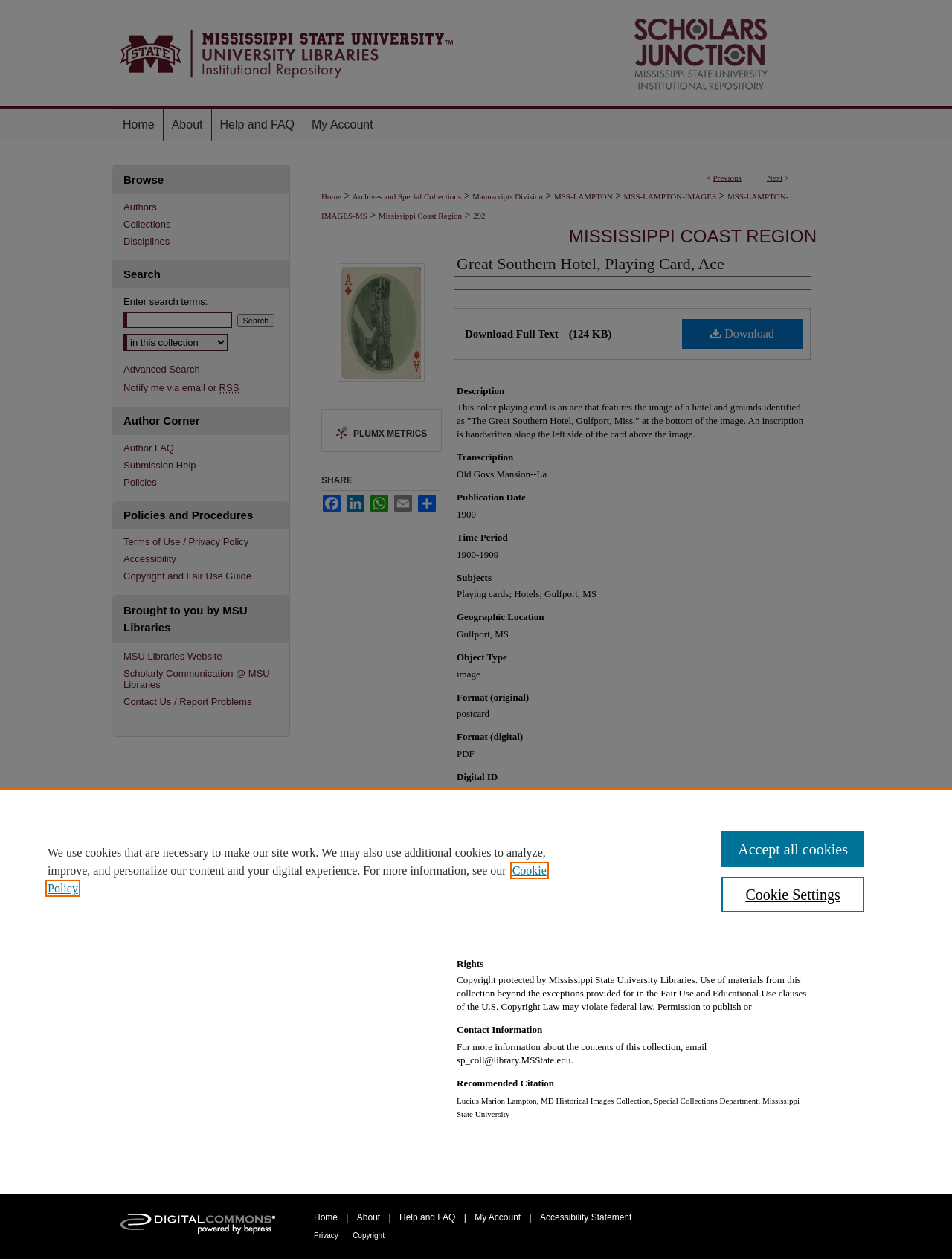Please determine the bounding box coordinates of the area that needs to be clicked to complete this task: 'Go to the 'Home' page'. The coordinates must be four float numbers between 0 and 1, formatted as [left, top, right, bottom].

[0.117, 0.086, 0.172, 0.112]